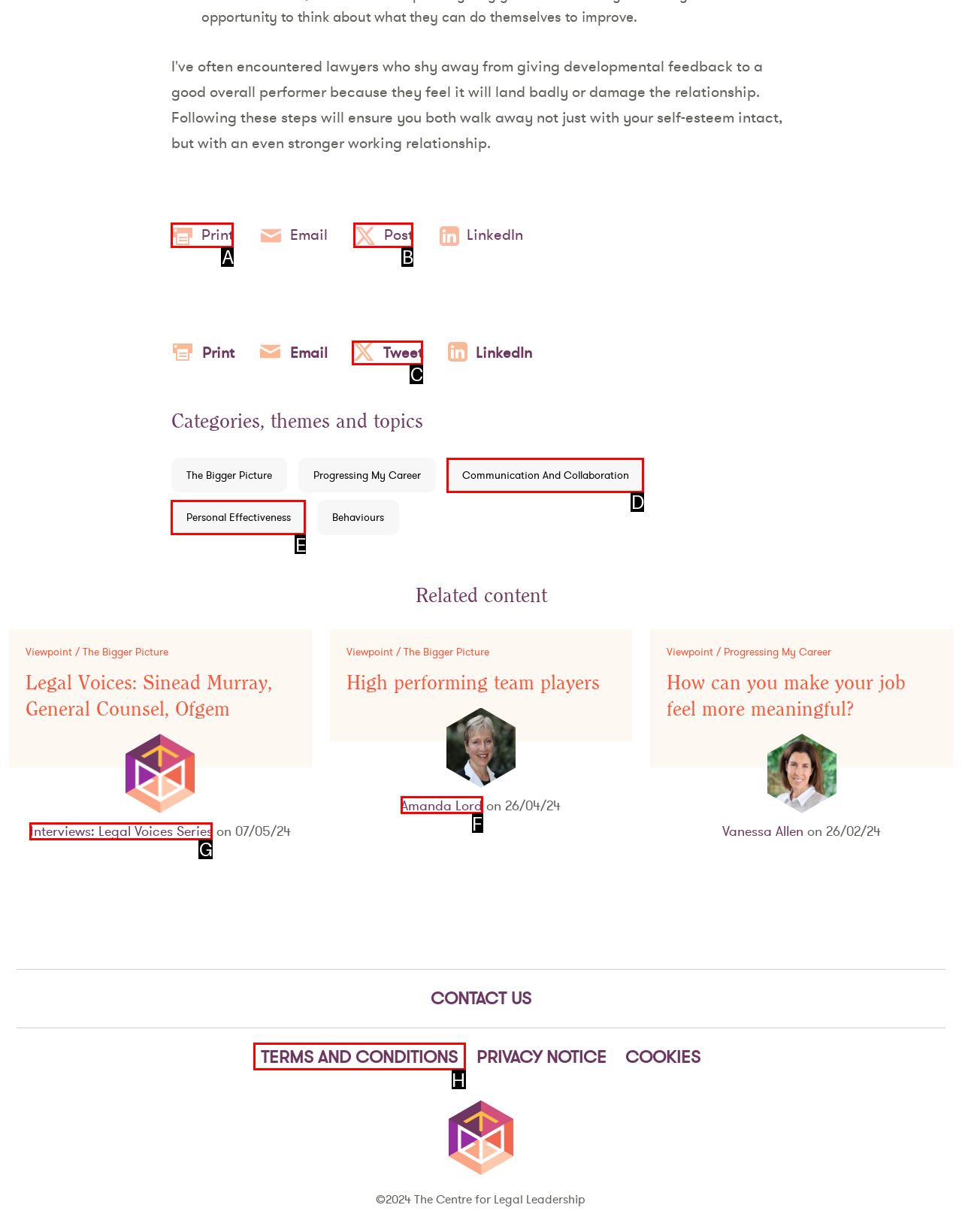Based on the description: LexisNexis
Select the letter of the corresponding UI element from the choices provided.

None